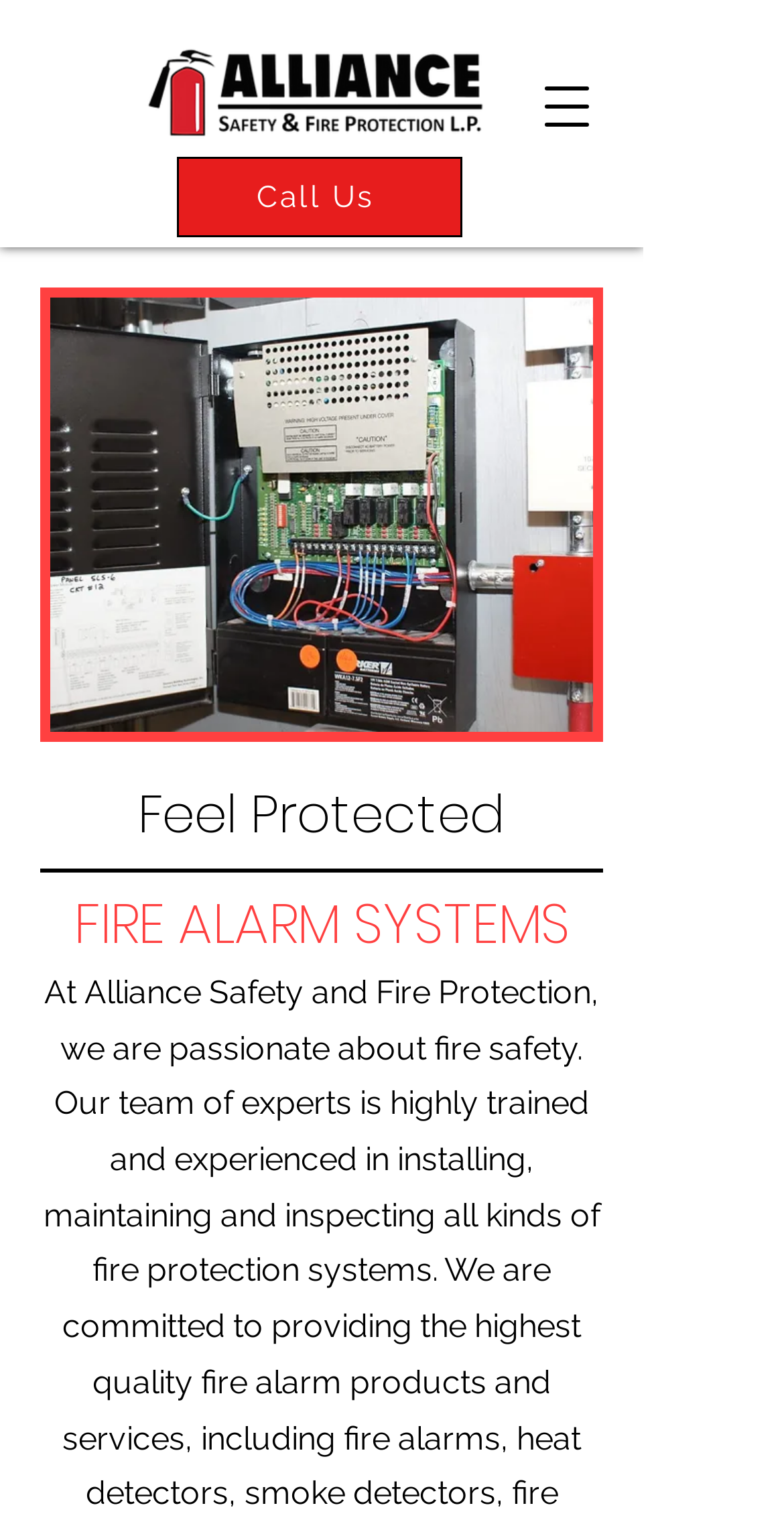Given the description of the UI element: "Call Us", predict the bounding box coordinates in the form of [left, top, right, bottom], with each value being a float between 0 and 1.

[0.226, 0.102, 0.59, 0.155]